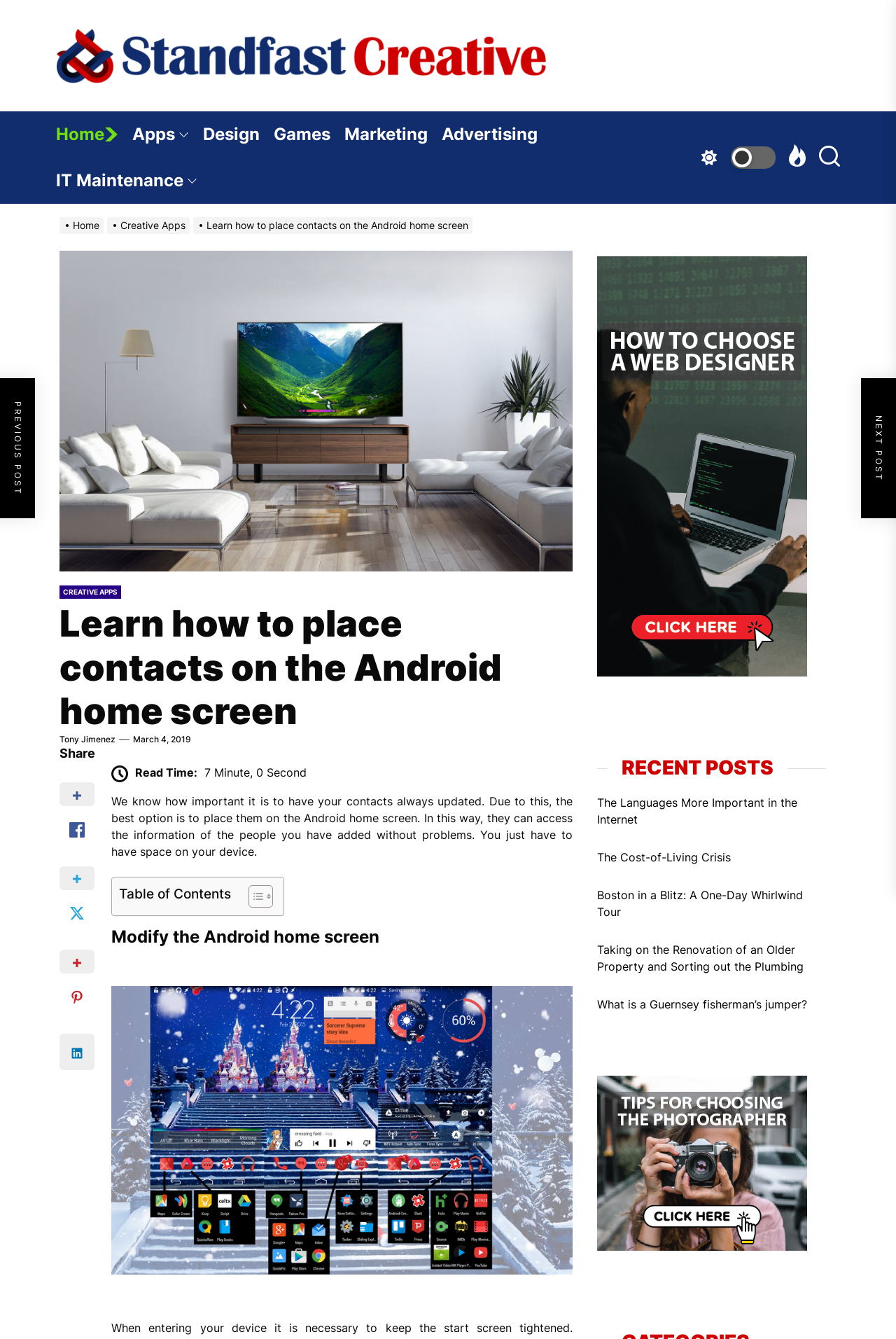Could you locate the bounding box coordinates for the section that should be clicked to accomplish this task: "Click the 'Share' link".

[0.066, 0.576, 0.117, 0.639]